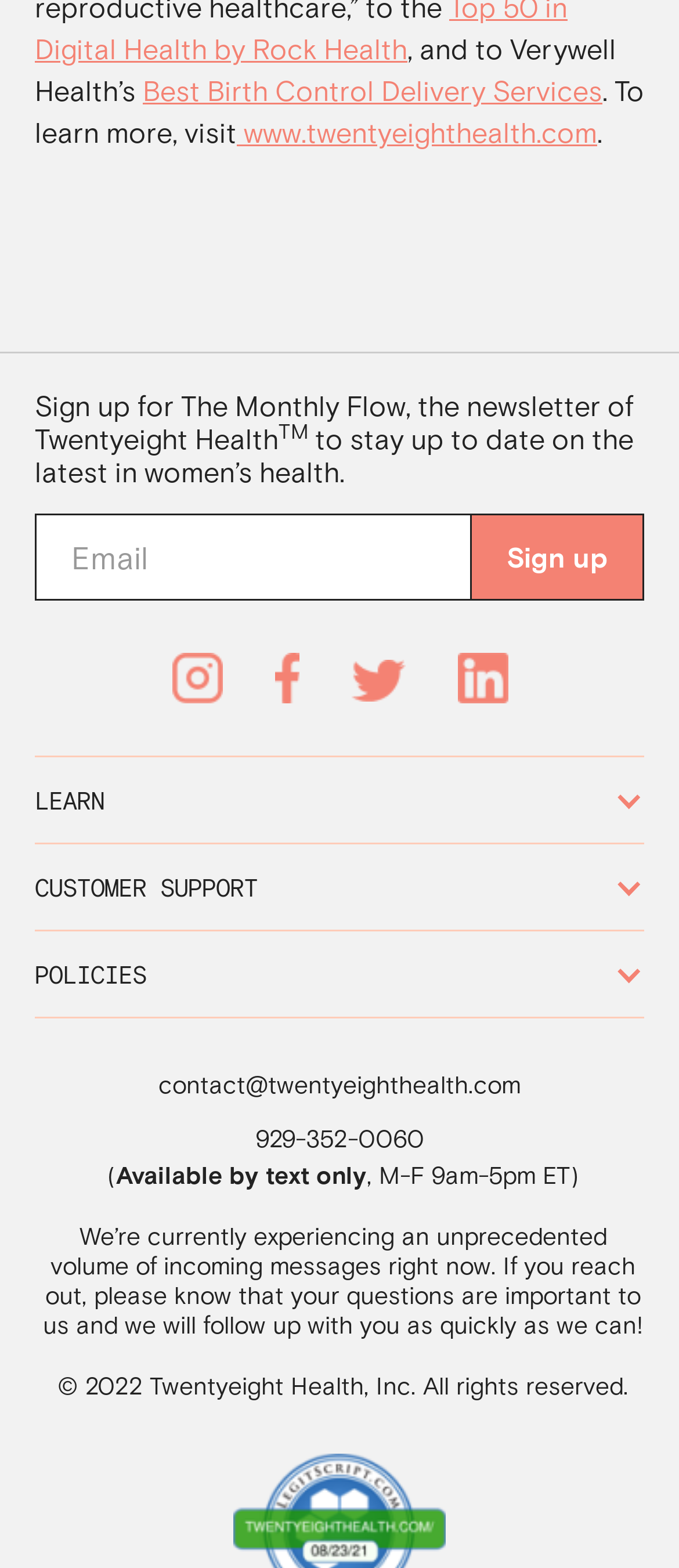Respond with a single word or short phrase to the following question: 
What is the purpose of the form?

To sign up for the newsletter